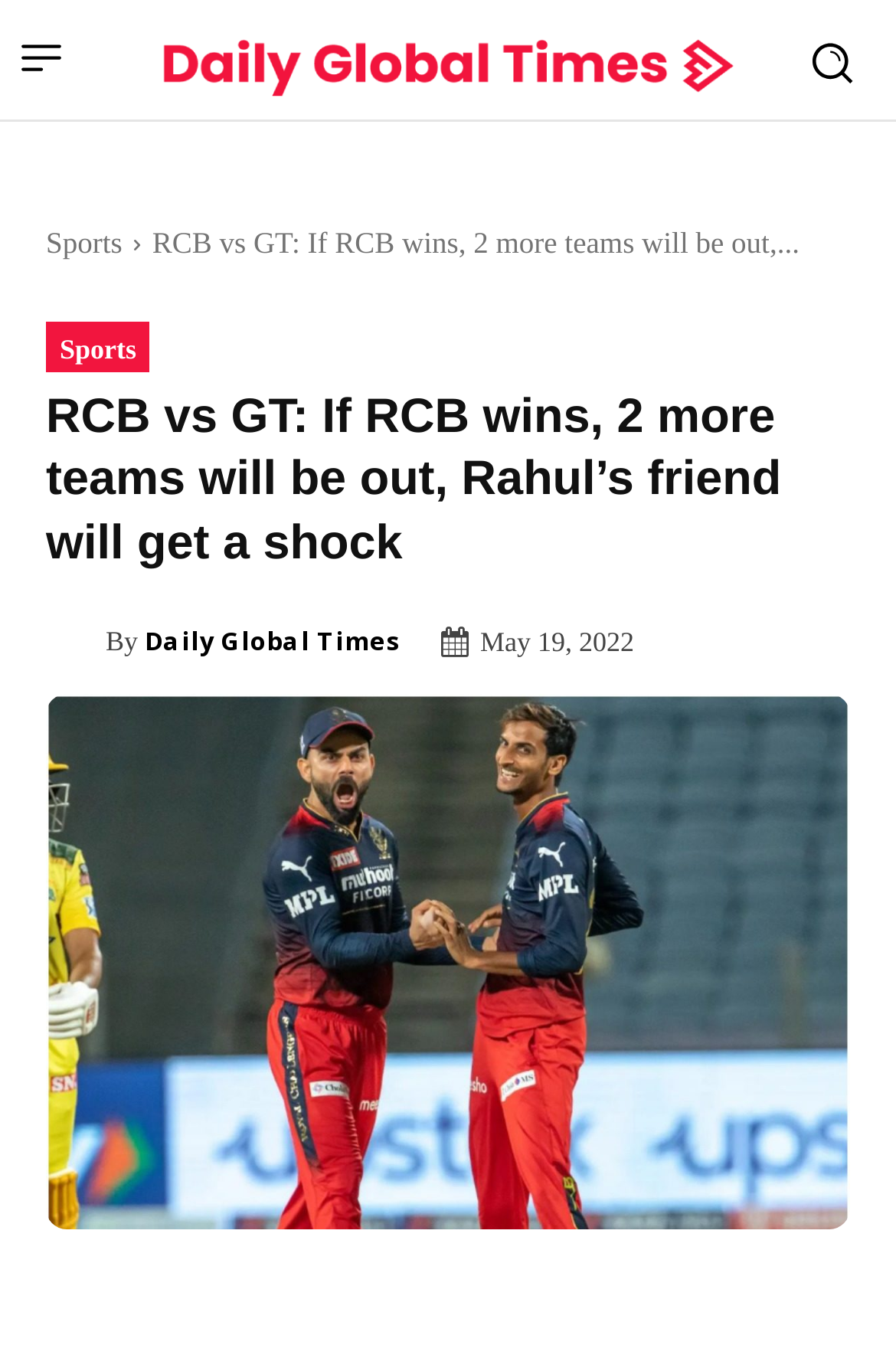Can you identify and provide the main heading of the webpage?

RCB vs GT: If RCB wins, 2 more teams will be out, Rahul’s friend will get a shock